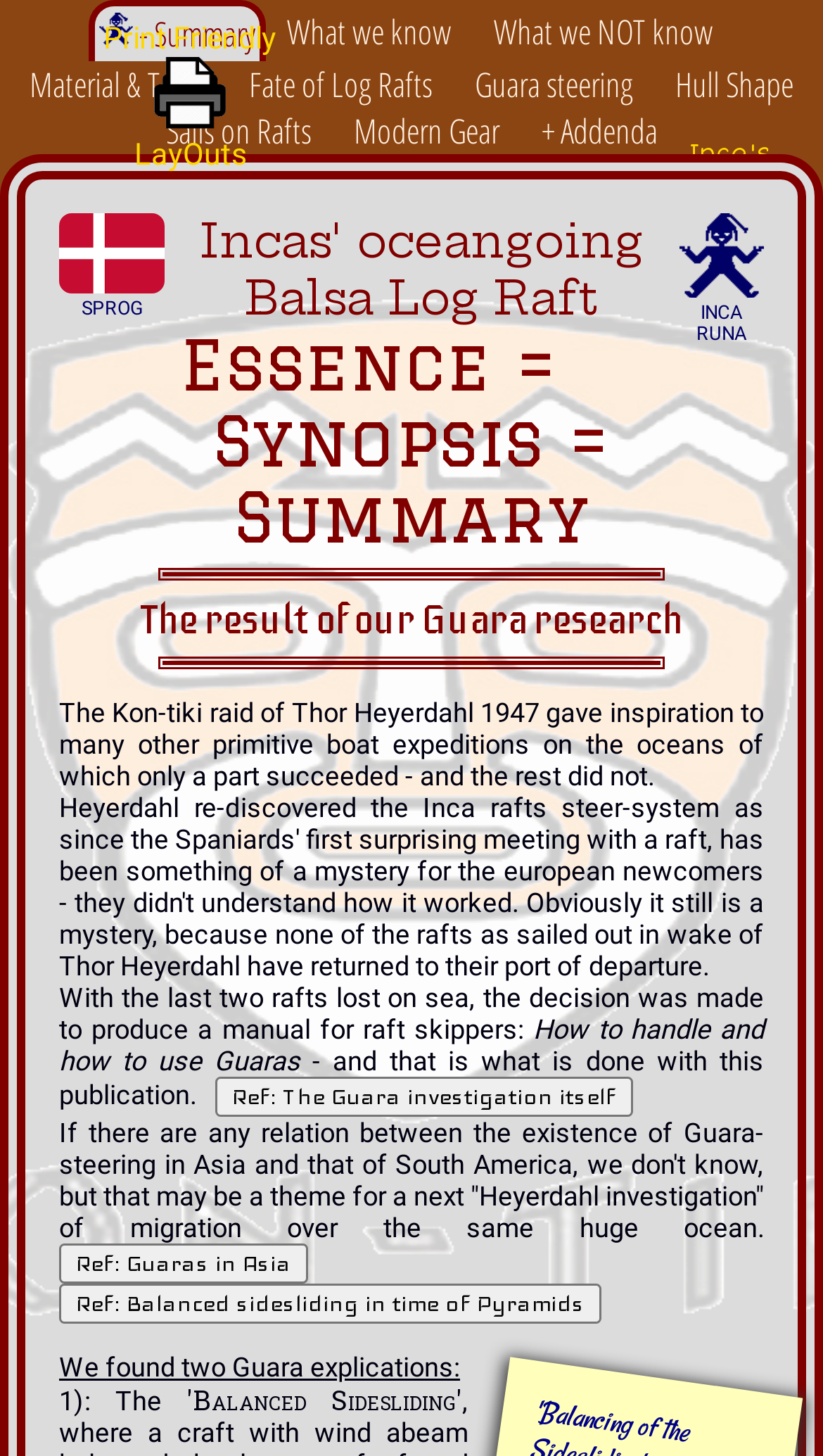Locate the bounding box coordinates of the element to click to perform the following action: 'Click on 'Ref: The Guara investigation itself''. The coordinates should be given as four float values between 0 and 1, in the form of [left, top, right, bottom].

[0.262, 0.741, 0.769, 0.763]